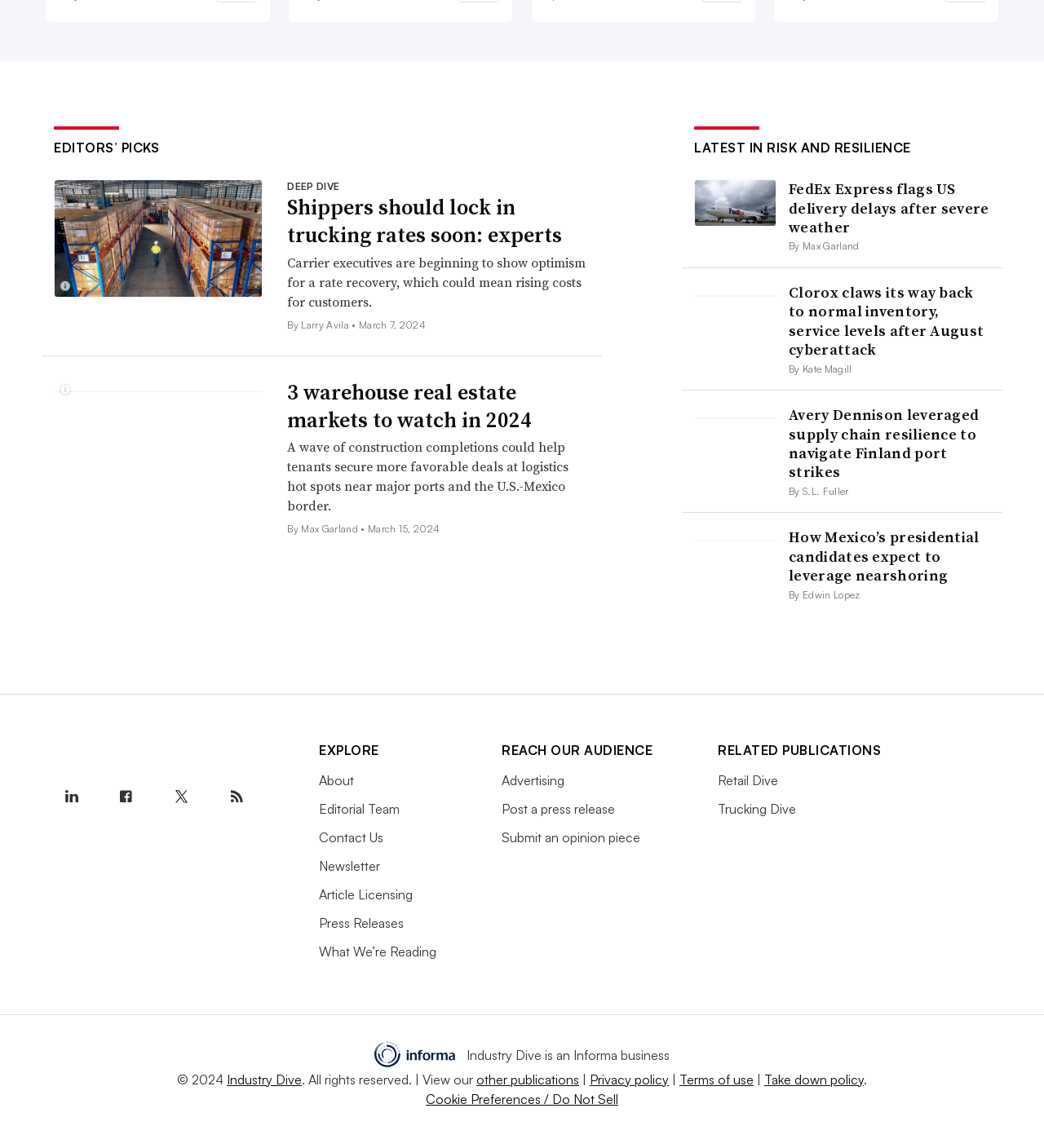What is the topic of the section 'LATEST IN RISK AND RESILIENCE'?
Look at the screenshot and respond with a single word or phrase.

Risk and Resilience